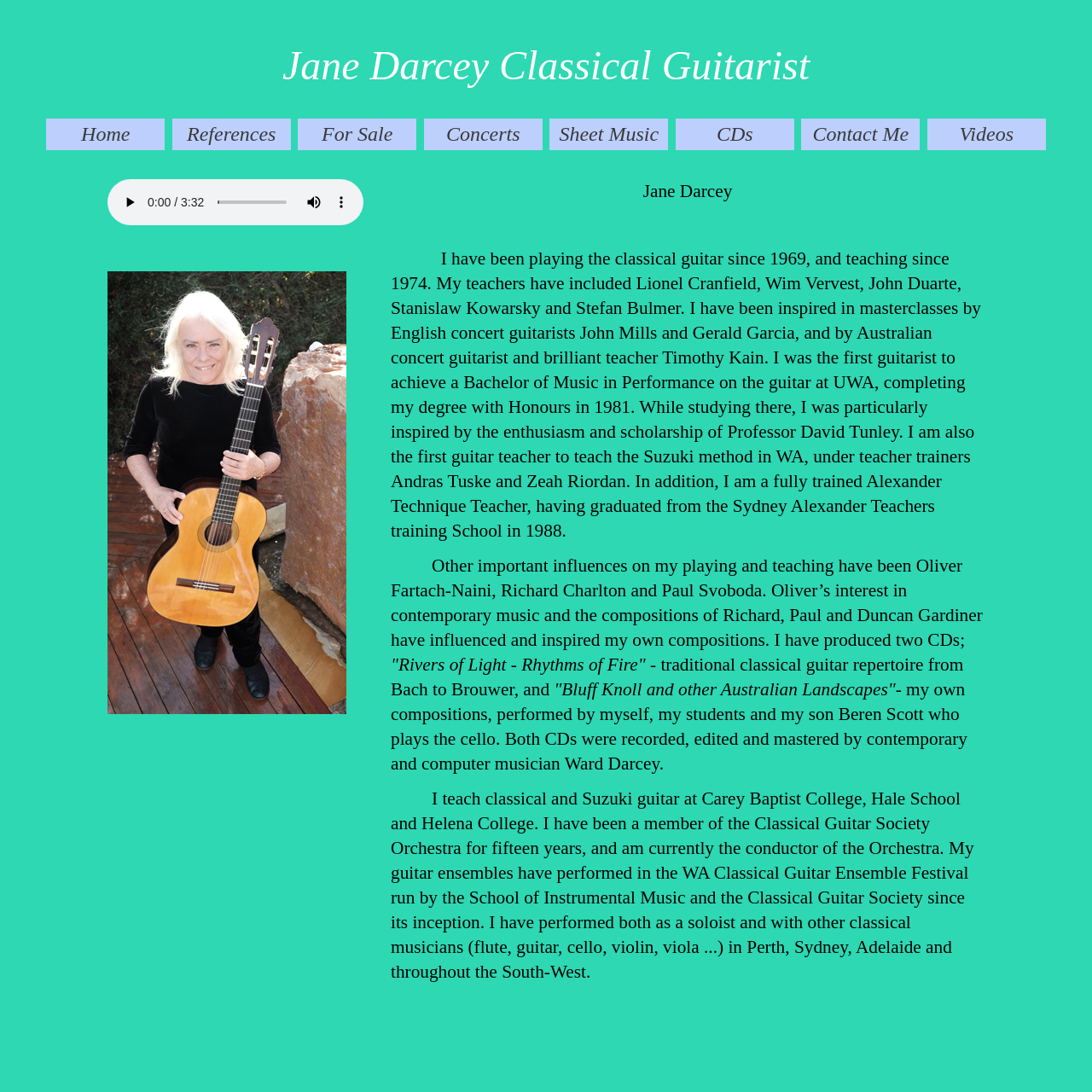Determine the bounding box coordinates of the clickable element to achieve the following action: 'Click the 'Home' link'. Provide the coordinates as four float values between 0 and 1, formatted as [left, top, right, bottom].

[0.042, 0.109, 0.151, 0.138]